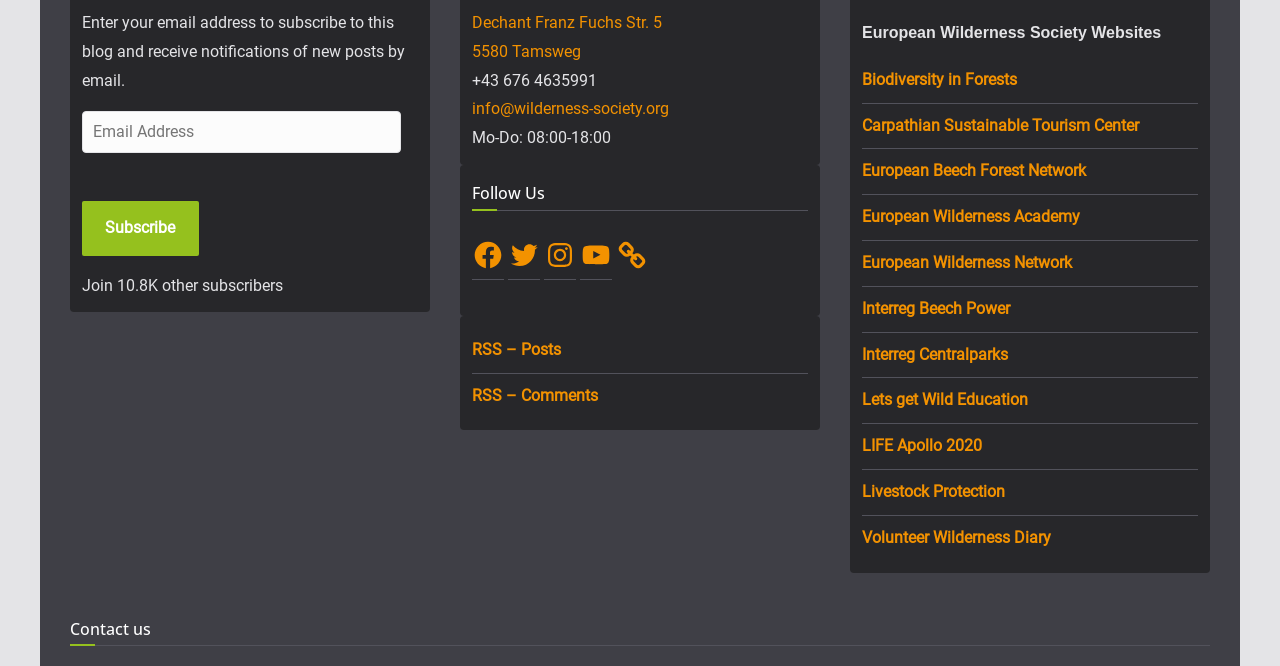Using the webpage screenshot, locate the HTML element that fits the following description and provide its bounding box: "Livestock Protection".

[0.673, 0.724, 0.785, 0.752]